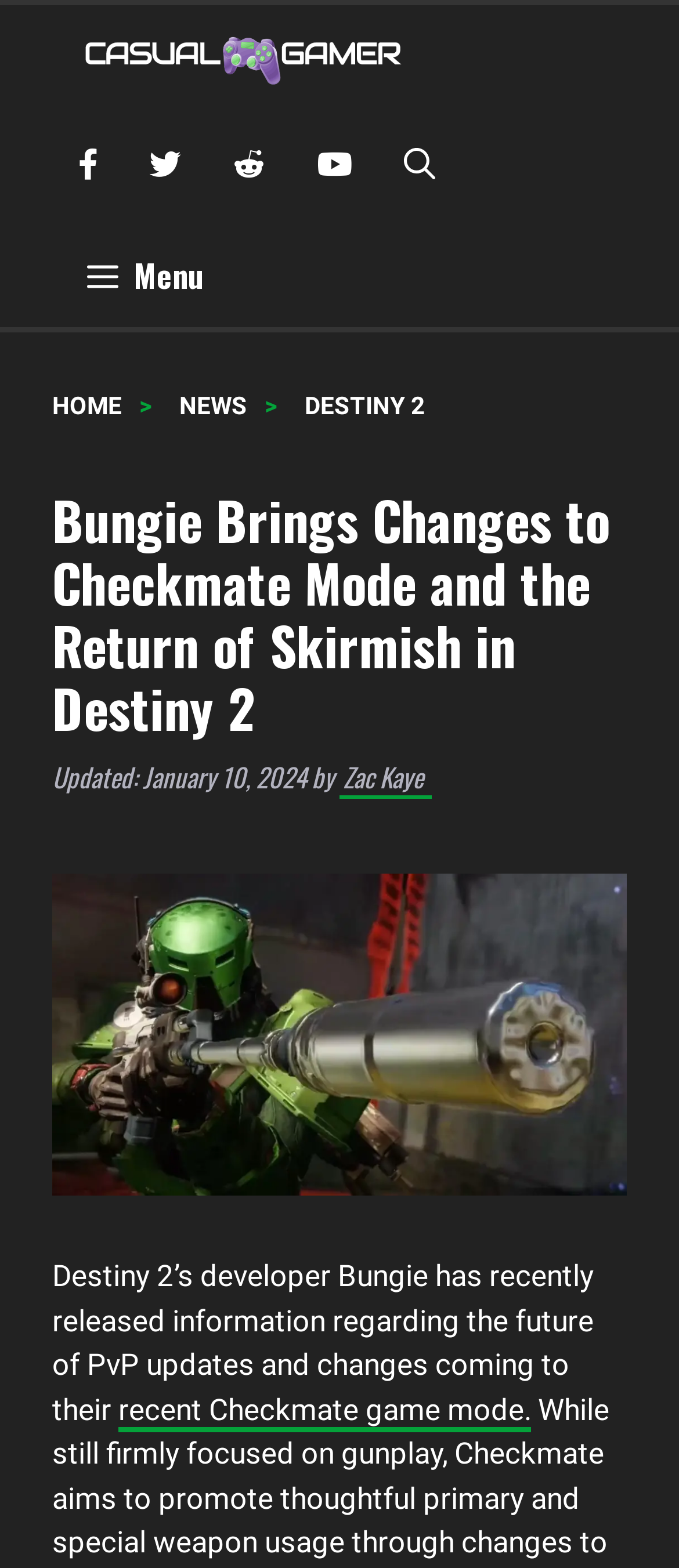Please respond to the question with a concise word or phrase:
What is the topic of the article?

Destiny 2 PvP updates